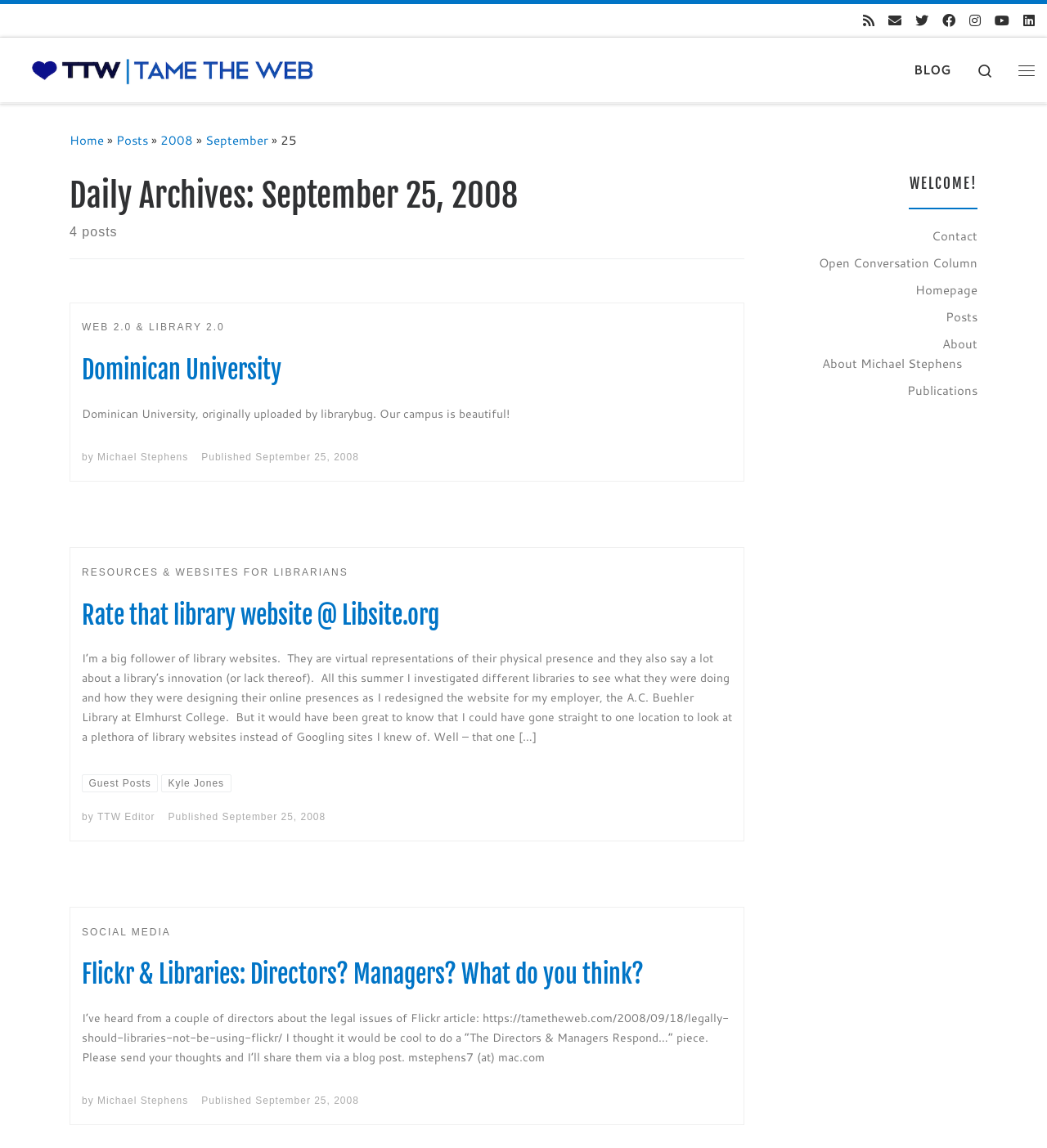Give a concise answer using only one word or phrase for this question:
What is the name of the university mentioned in the first article?

Dominican University